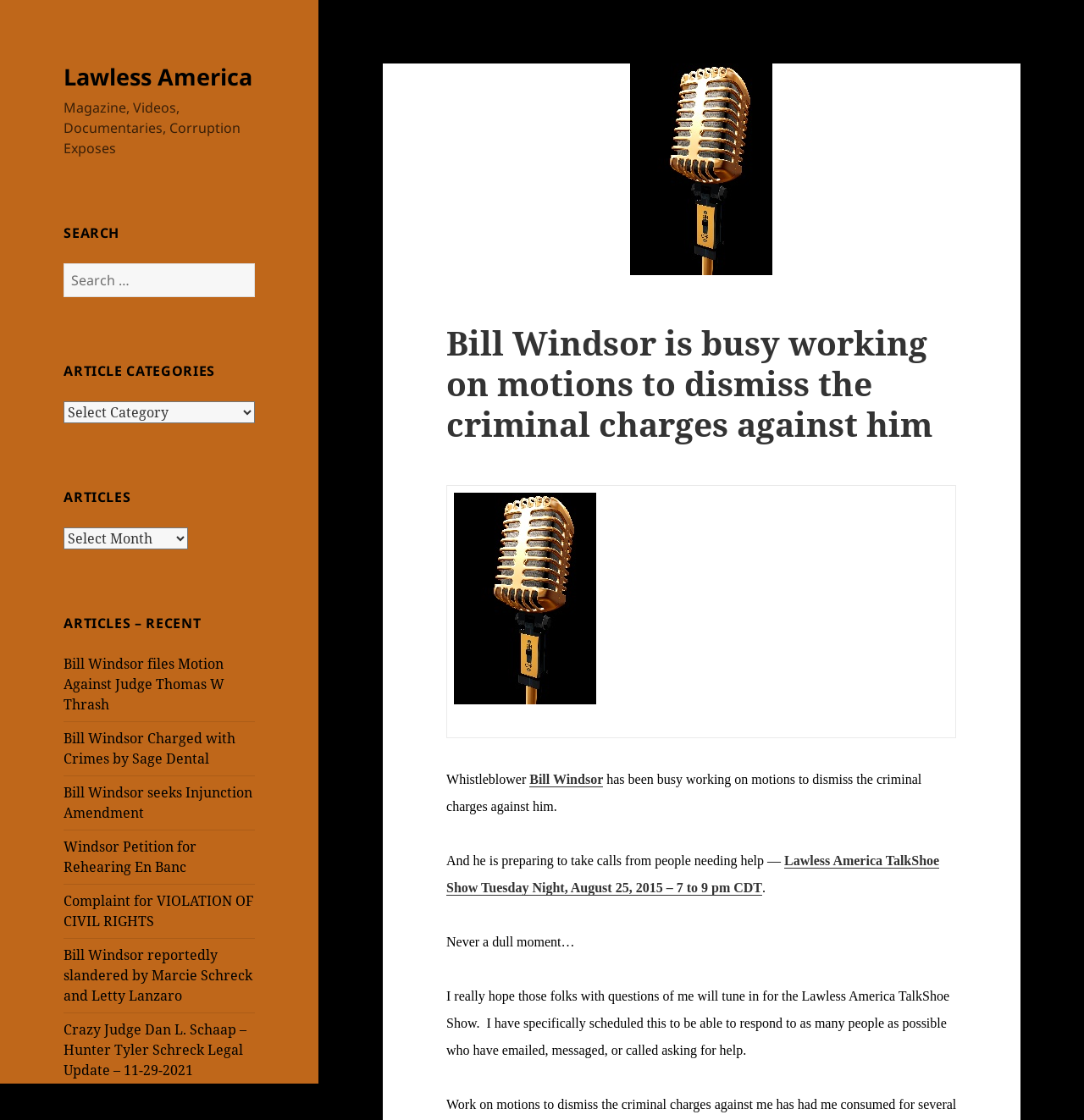Provide a one-word or one-phrase answer to the question:
What is the name of the magazine?

Lawless America